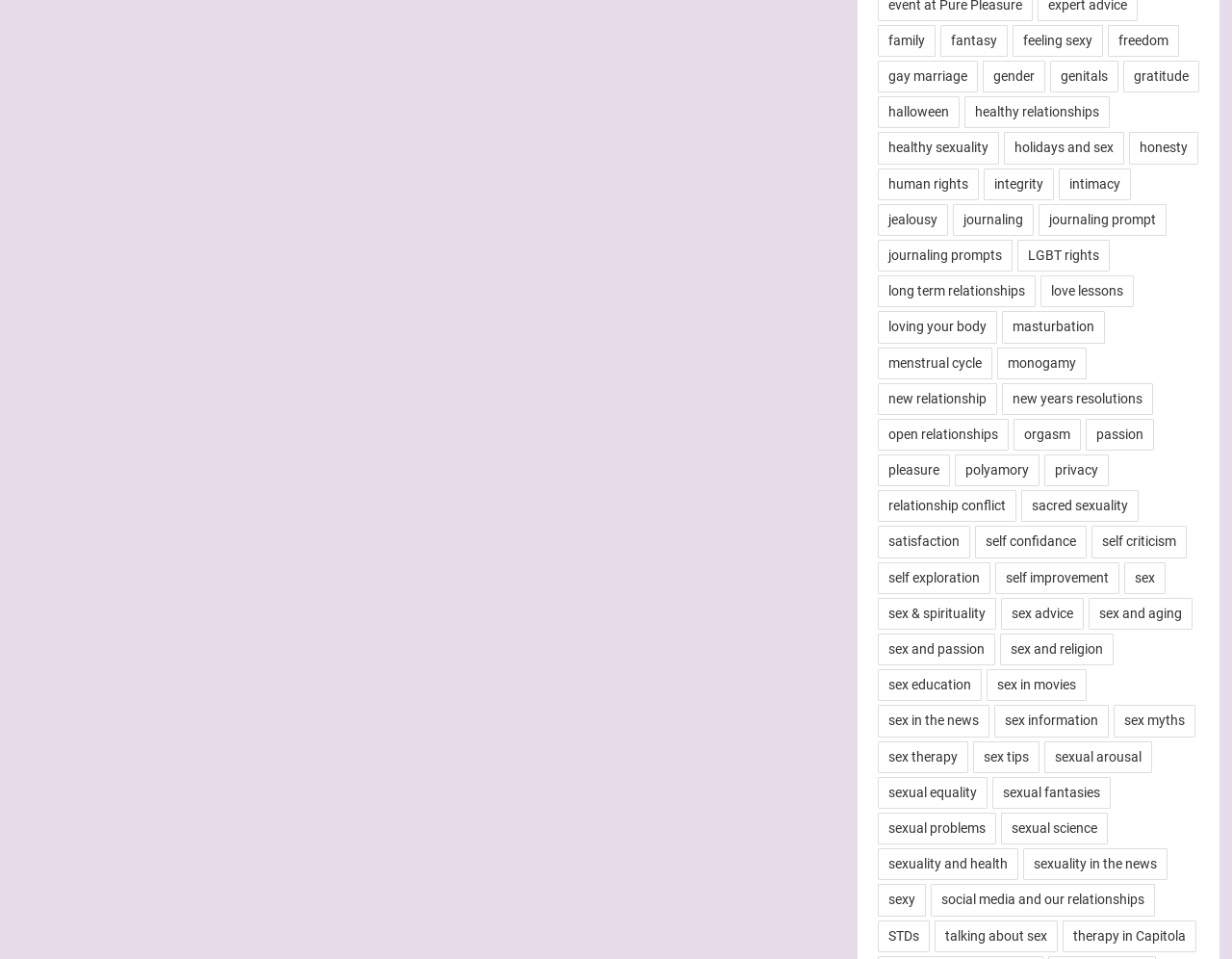Please determine the bounding box coordinates of the clickable area required to carry out the following instruction: "explore the topic of healthy relationships". The coordinates must be four float numbers between 0 and 1, represented as [left, top, right, bottom].

[0.783, 0.101, 0.901, 0.134]